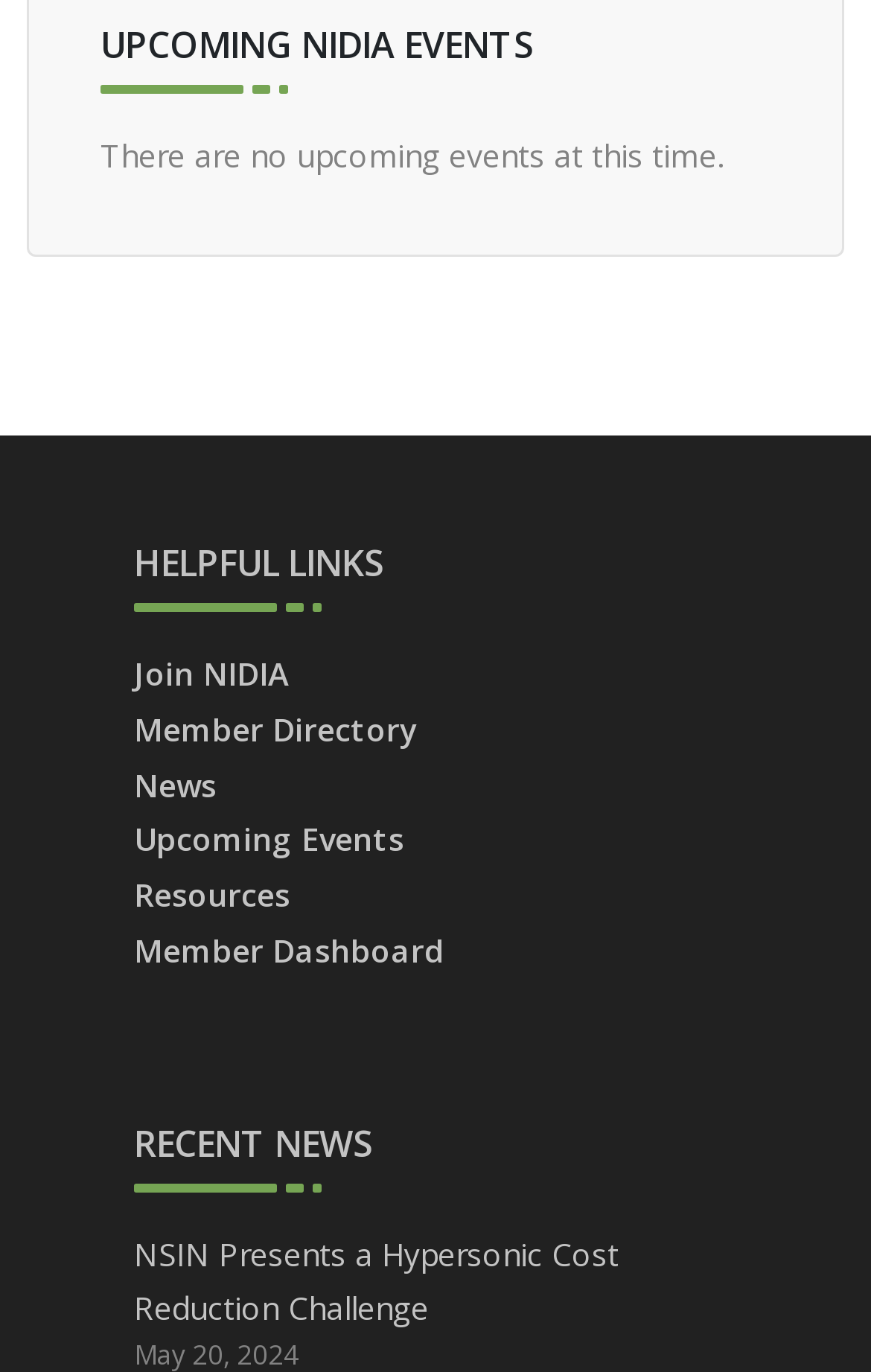Using the given description, provide the bounding box coordinates formatted as (top-left x, top-left y, bottom-right x, bottom-right y), with all values being floating point numbers between 0 and 1. Description: News

[0.154, 0.553, 0.846, 0.593]